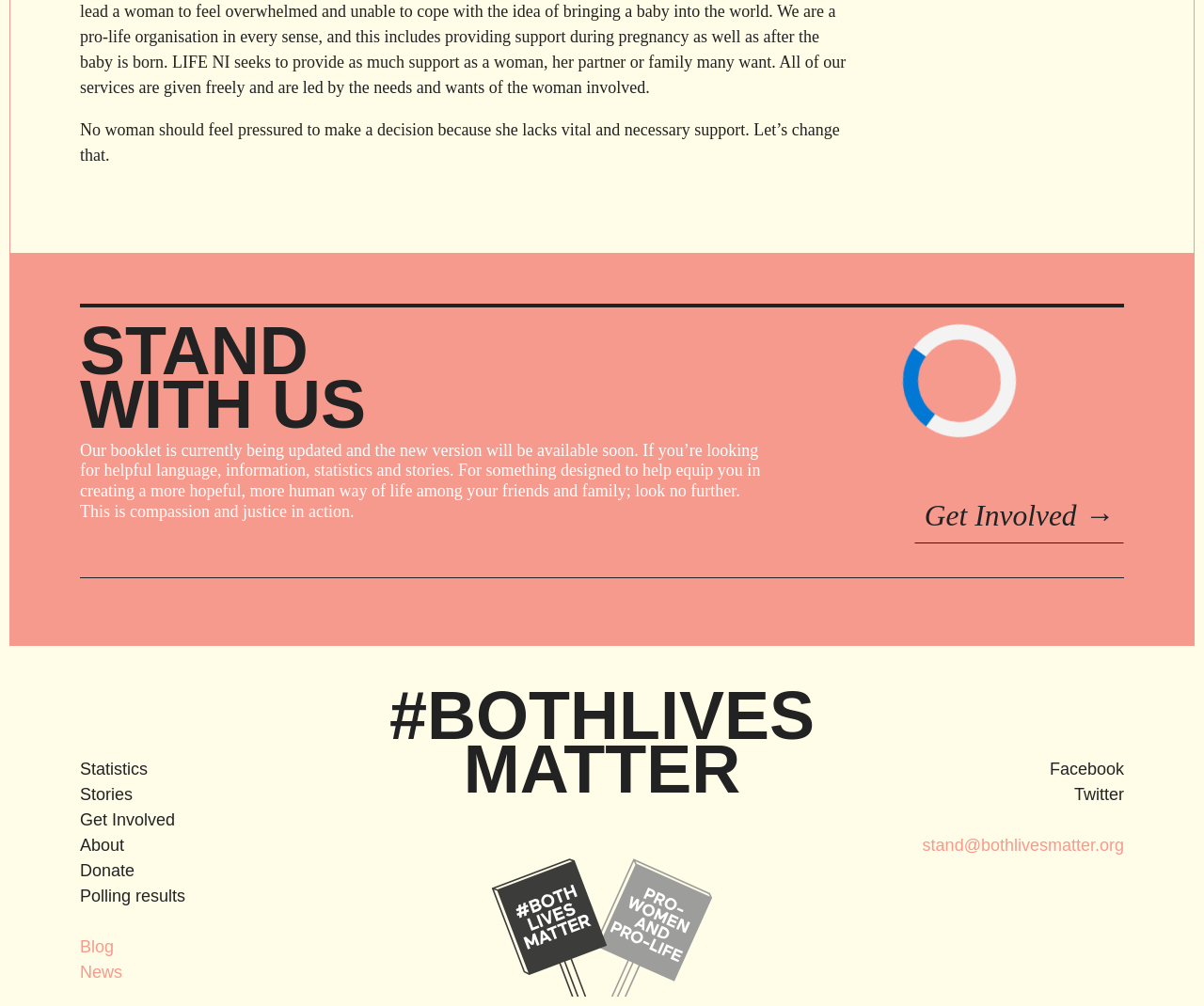Predict the bounding box coordinates of the UI element that matches this description: "LiveArea & SAP Commerce Cloud". The coordinates should be in the format [left, top, right, bottom] with each value between 0 and 1.

None